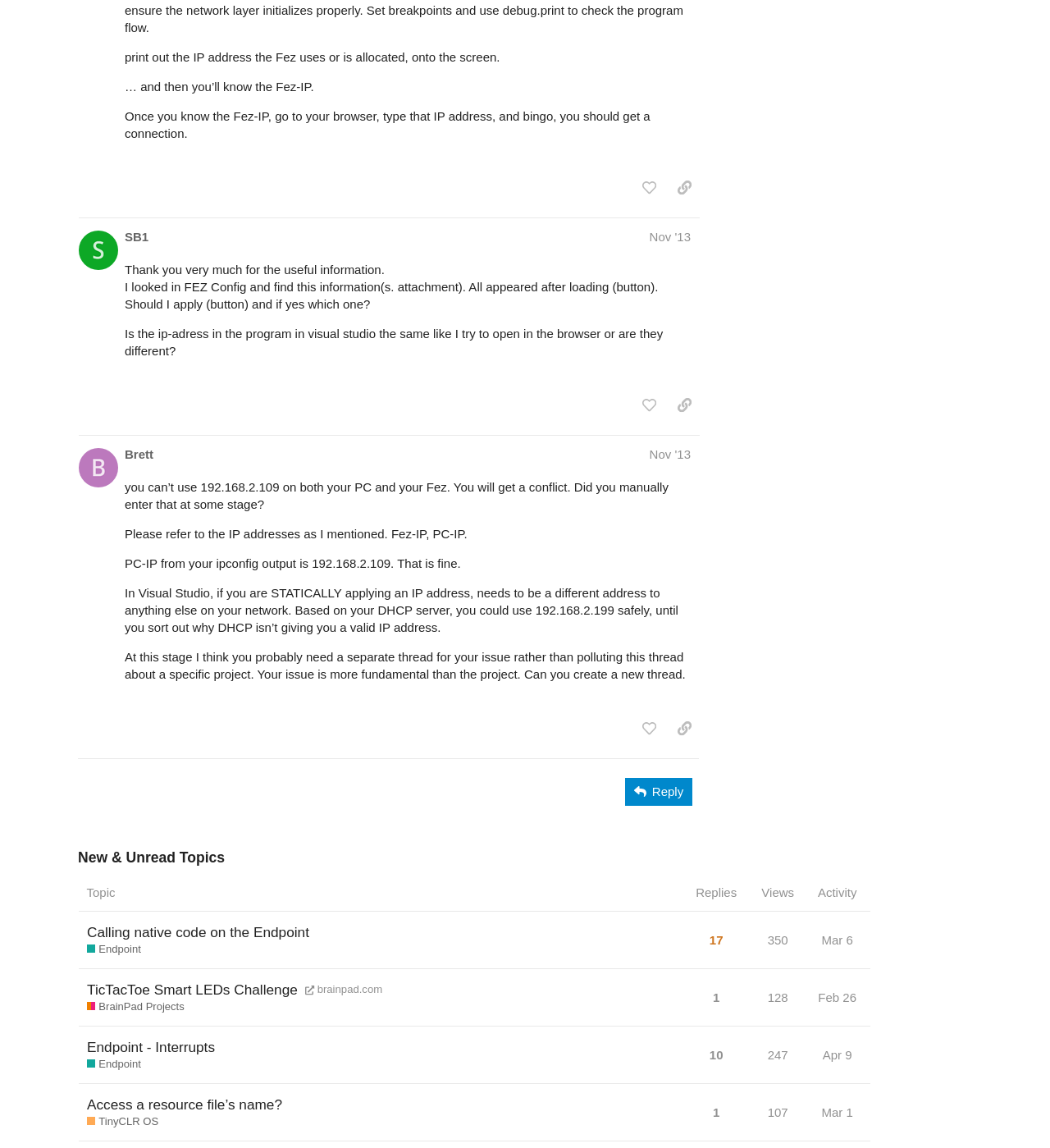What is the date of the post by Brett?
Answer the question with a single word or phrase by looking at the picture.

Nov 22, 2013